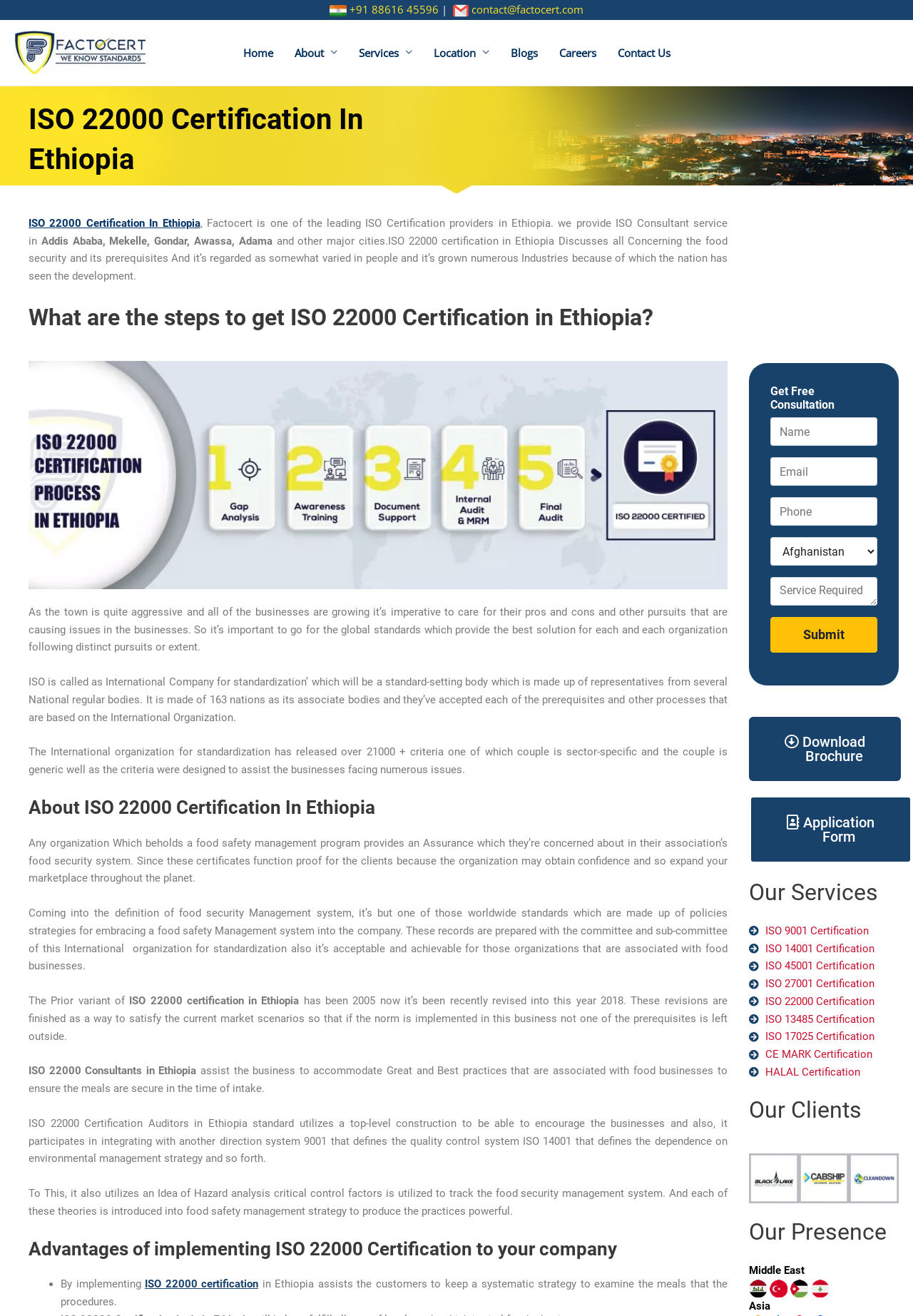What is the name of the organization that sets the standards for ISO certification?
Look at the screenshot and provide an in-depth answer.

The name of the organization that sets the standards for ISO certification is the International Organization for Standardization, which is mentioned in the section 'About ISO 22000 Certification In Ethiopia'. It is a standard-setting body that has representatives from several national standard bodies.